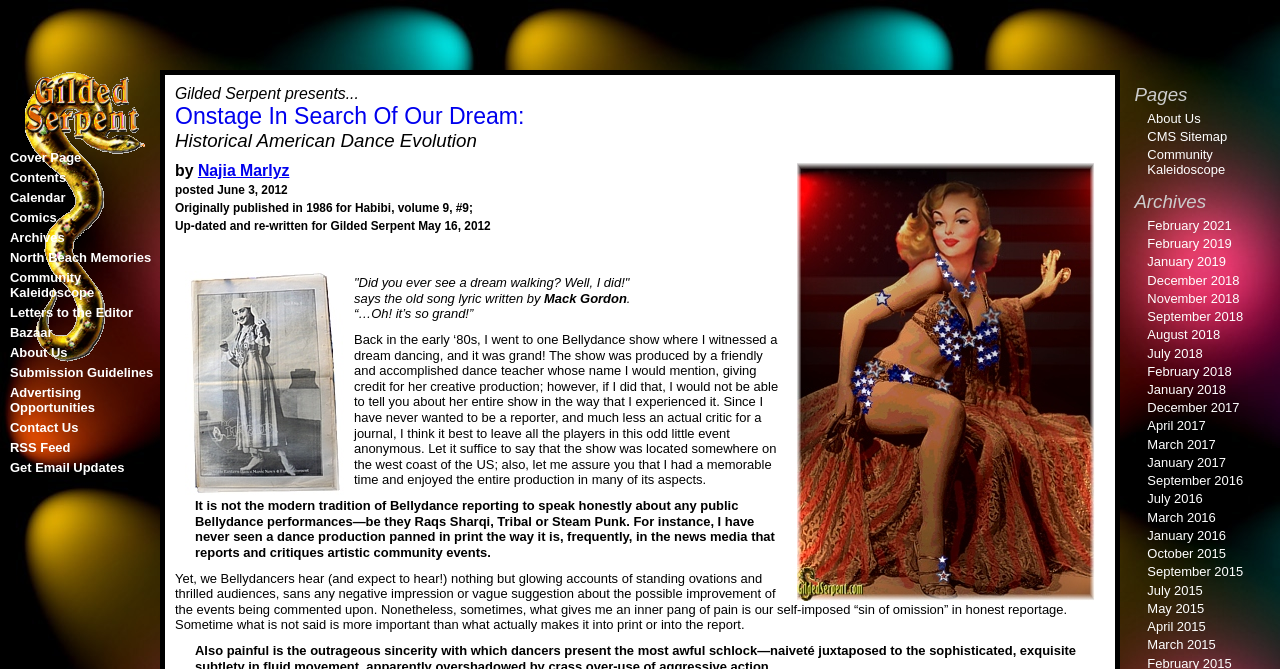Provide a thorough description of this webpage.

This webpage is an article from the "Gilded Serpent" blog, specifically the "Onstage In Search Of Our Dream" section. At the top, there is a heading with the title "Onstage In Search Of Our Dream" and a link to the same title. Below this, there is a heading "Historical American Dance Evolution". 

To the right of these headings, there is an image with the placeholder text. Further down, there is a heading with the author's name, Najia Marlyz, and the date of publication, June 3, 2012. The article's content is divided into paragraphs, with the first paragraph being a quote from an old song lyric. 

The main body of the article discusses the author's experience attending a belly dance show in the early 1980s and their thoughts on the tradition of reporting on belly dance performances. The text is divided into several paragraphs, with some of them being indented, indicating a blockquote.

On the left side of the page, there is a menu with links to various sections of the website, including "Cover Page", "Contents", "Calendar", "Comics", "Archives", and others. At the bottom of the page, there are more links to archives of past articles, organized by month and year.